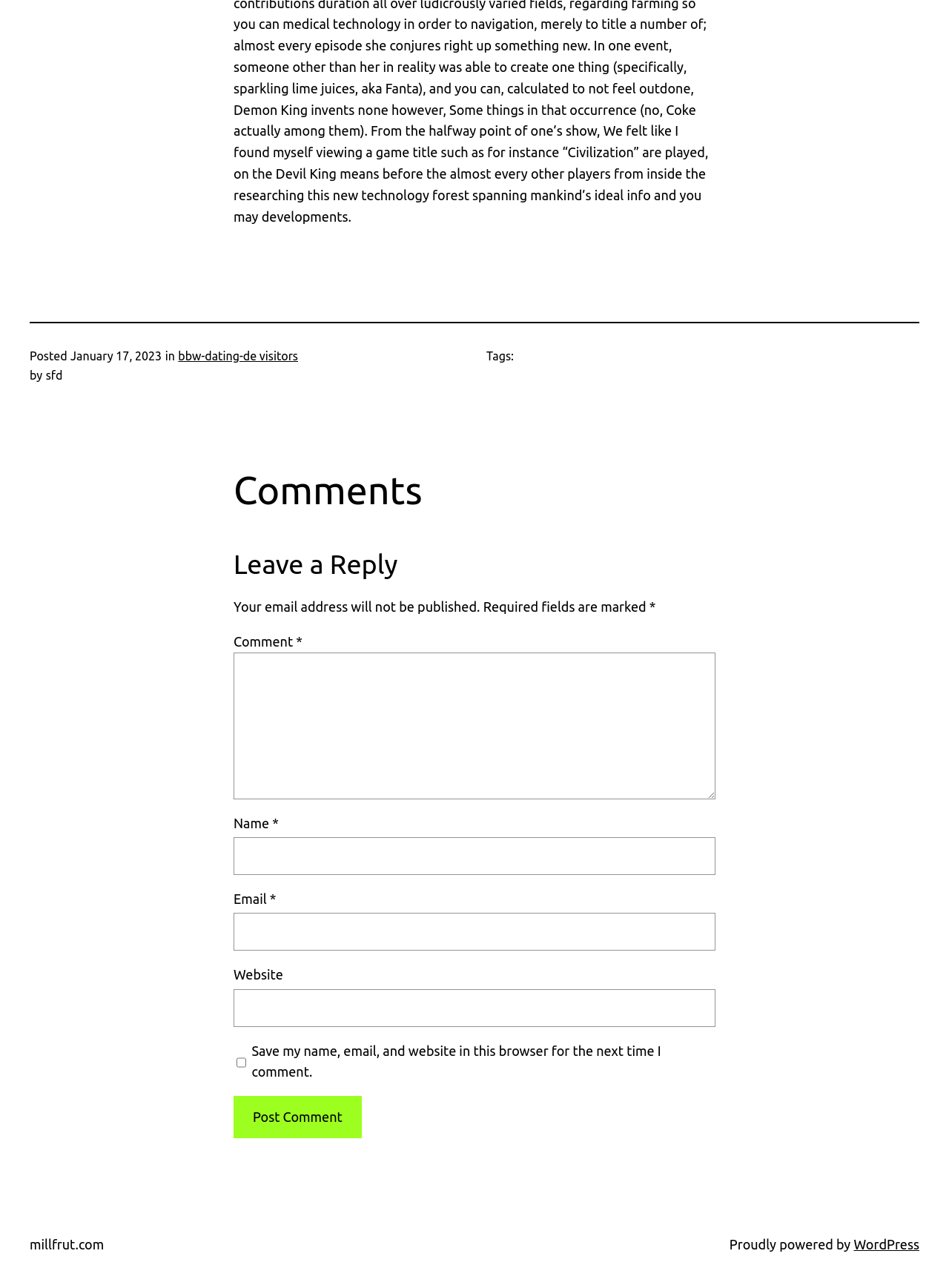Locate the bounding box coordinates of the element to click to perform the following action: 'Visit bbw-dating-de visitors'. The coordinates should be given as four float values between 0 and 1, in the form of [left, top, right, bottom].

[0.188, 0.271, 0.314, 0.282]